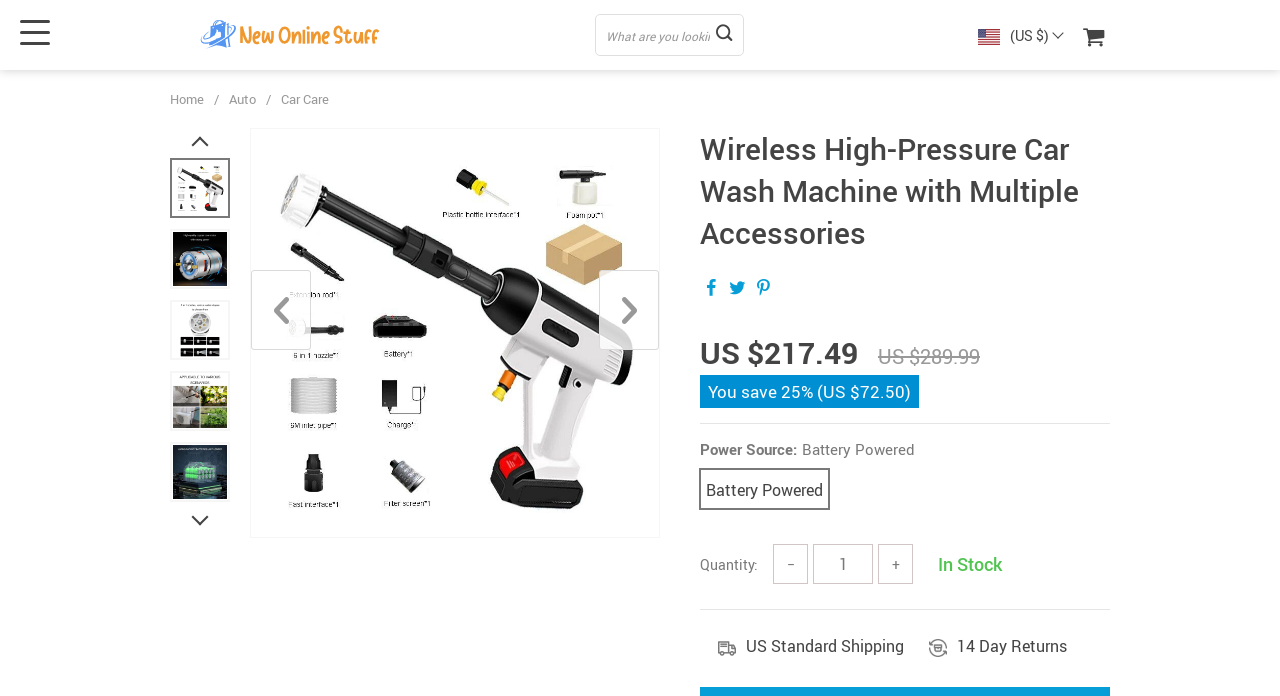Identify the main title of the webpage and generate its text content.

Wireless High-Pressure Car Wash Machine with Multiple Accessories